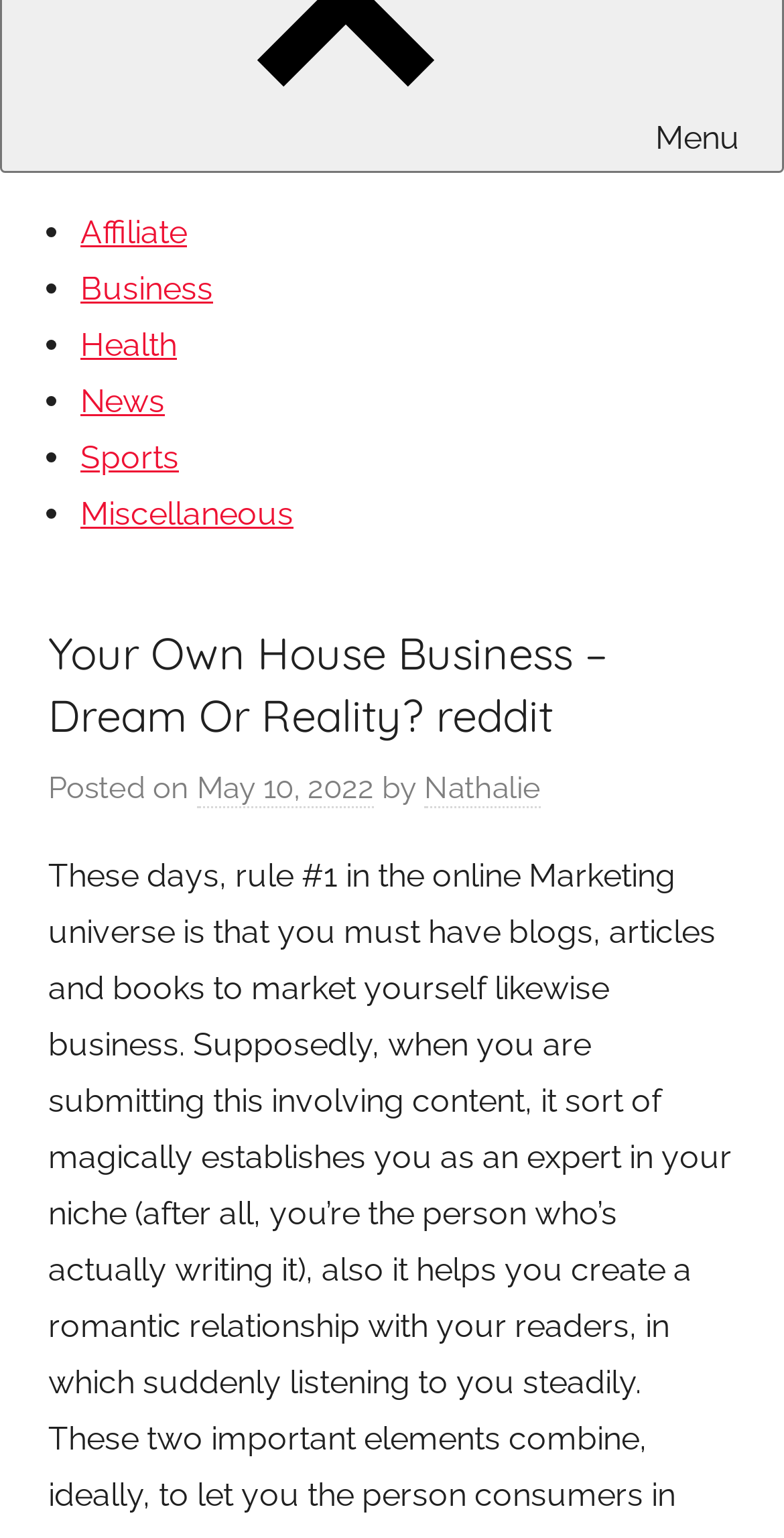Based on the element description: "News", identify the UI element and provide its bounding box coordinates. Use four float numbers between 0 and 1, [left, top, right, bottom].

[0.103, 0.249, 0.21, 0.274]